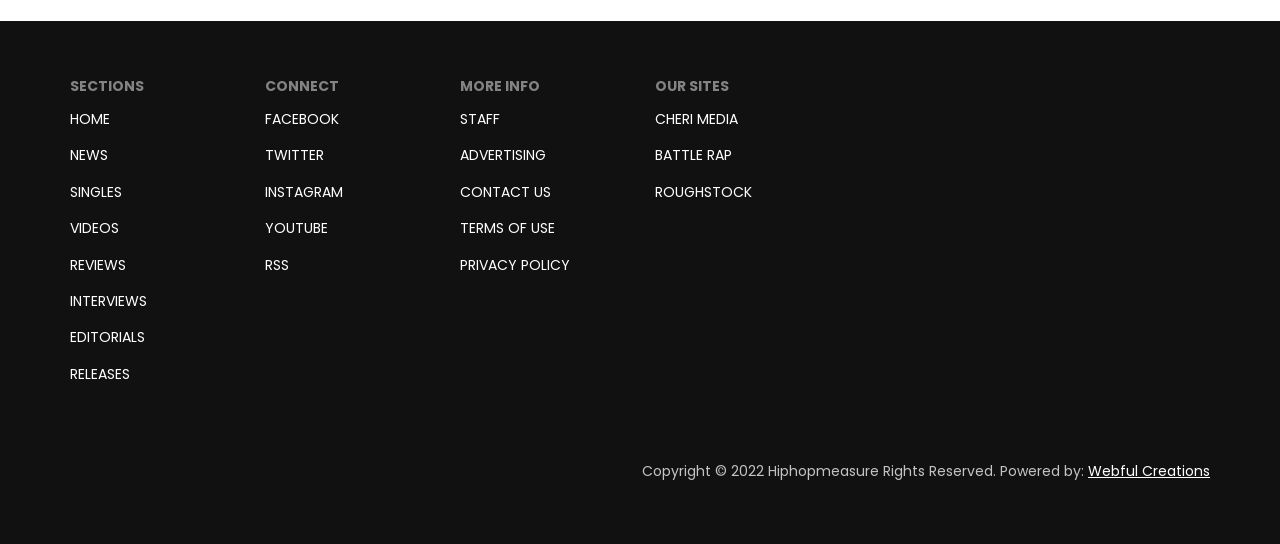Please provide the bounding box coordinate of the region that matches the element description: Terms of Use. Coordinates should be in the format (top-left x, top-left y, bottom-right x, bottom-right y) and all values should be between 0 and 1.

[0.359, 0.401, 0.434, 0.449]